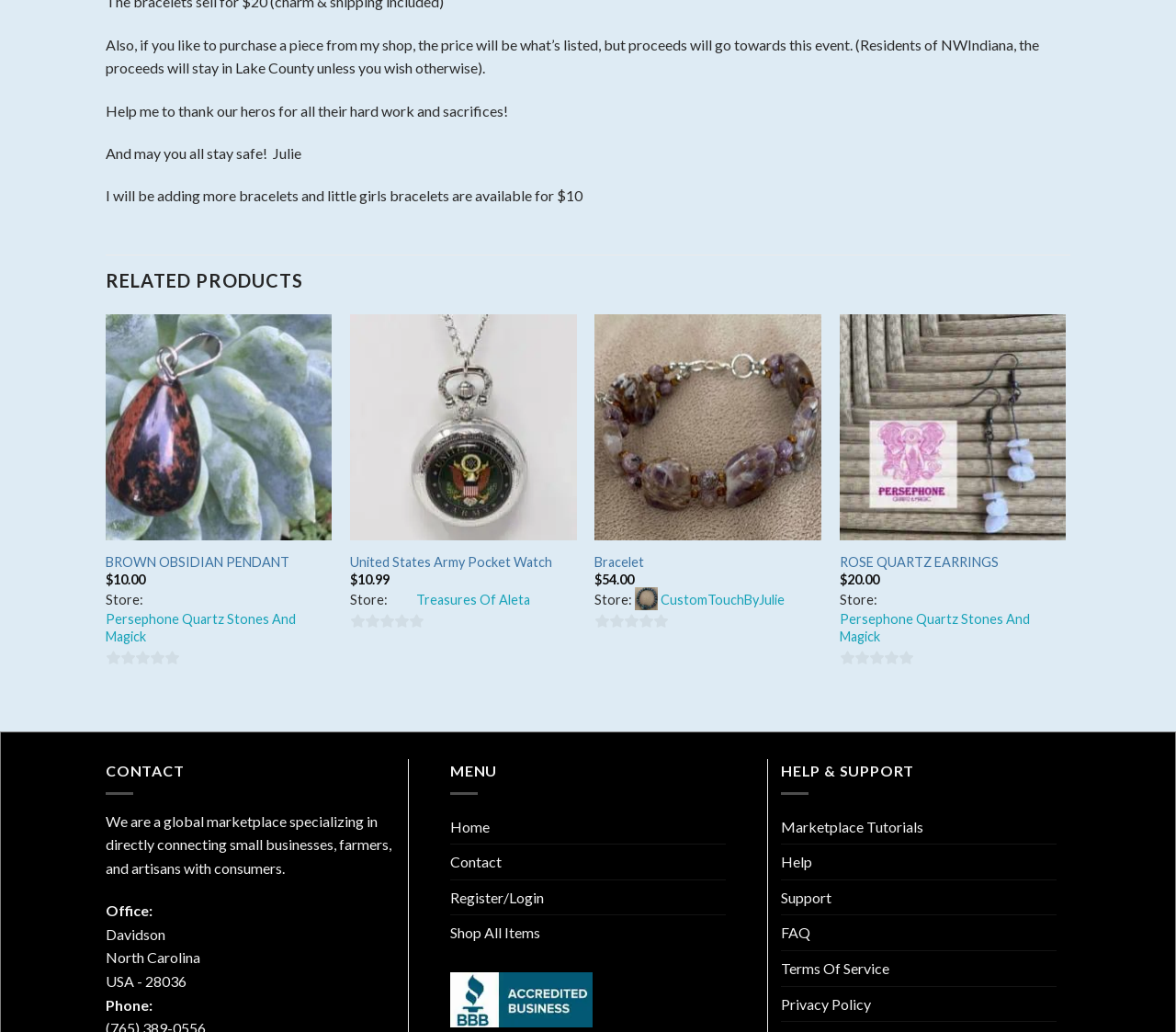Please find the bounding box for the UI component described as follows: "cheap himcocid syrup".

None